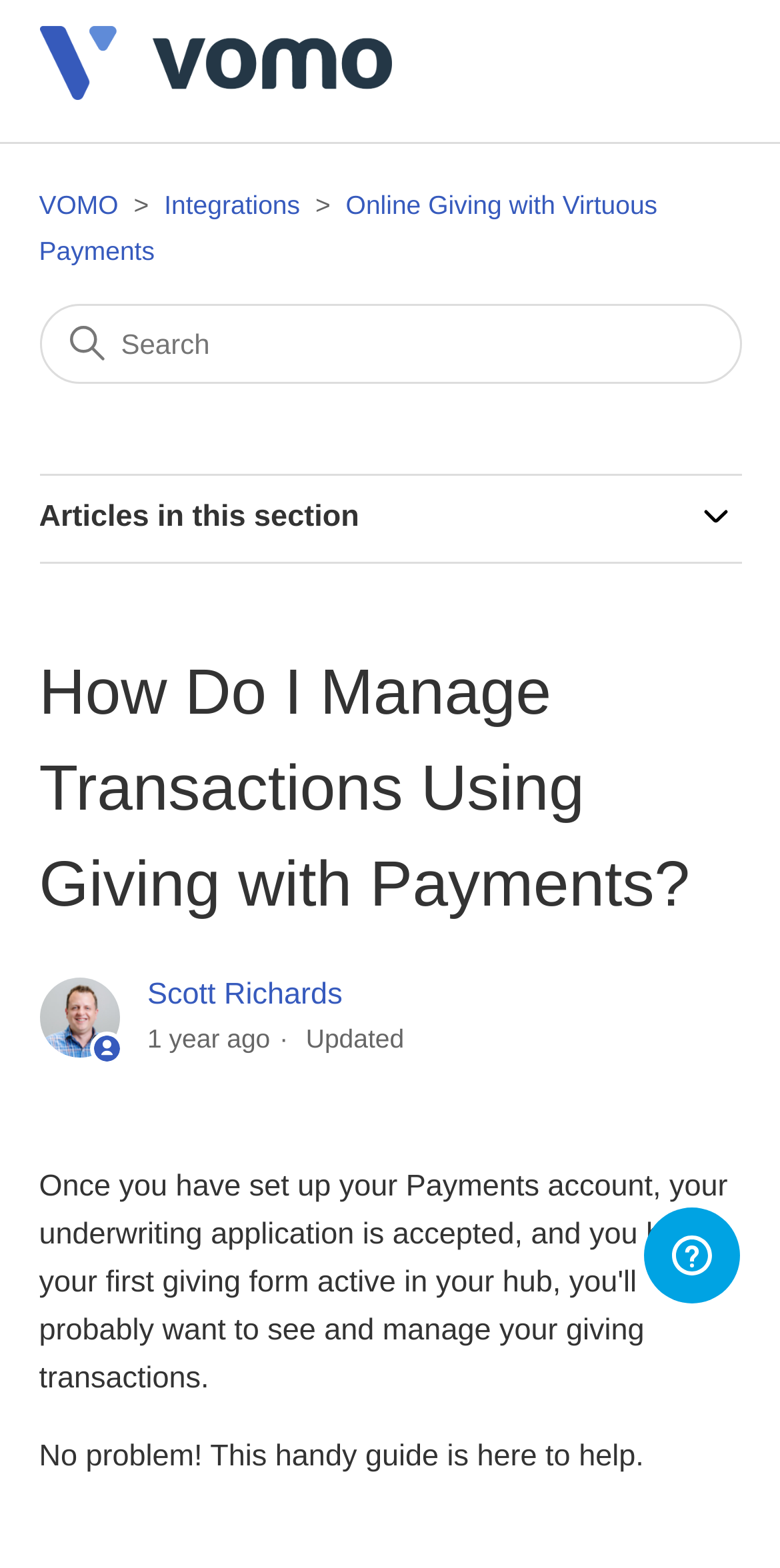Please identify the bounding box coordinates of the region to click in order to complete the task: "go to VOMO Help Center home page". The coordinates must be four float numbers between 0 and 1, specified as [left, top, right, bottom].

[0.05, 0.047, 0.502, 0.069]